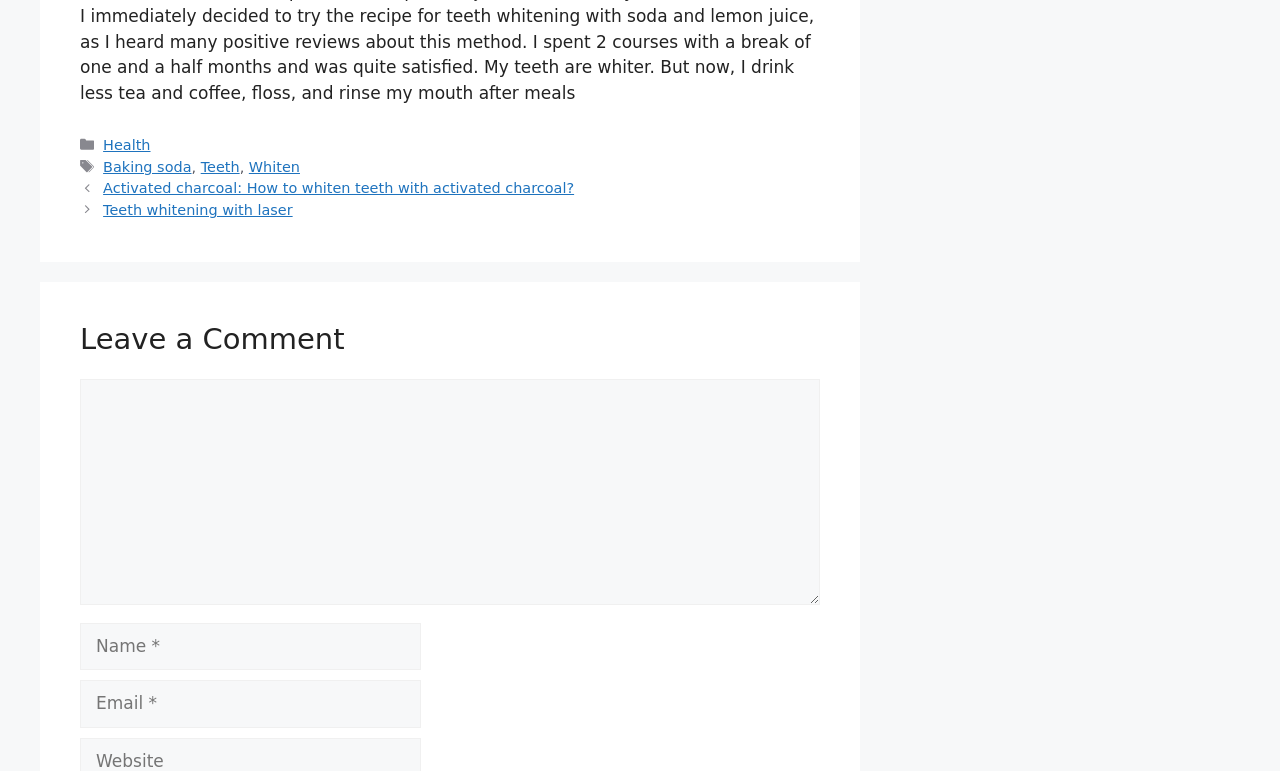Identify the bounding box coordinates of the area you need to click to perform the following instruction: "Fill in your name".

[0.062, 0.808, 0.329, 0.87]